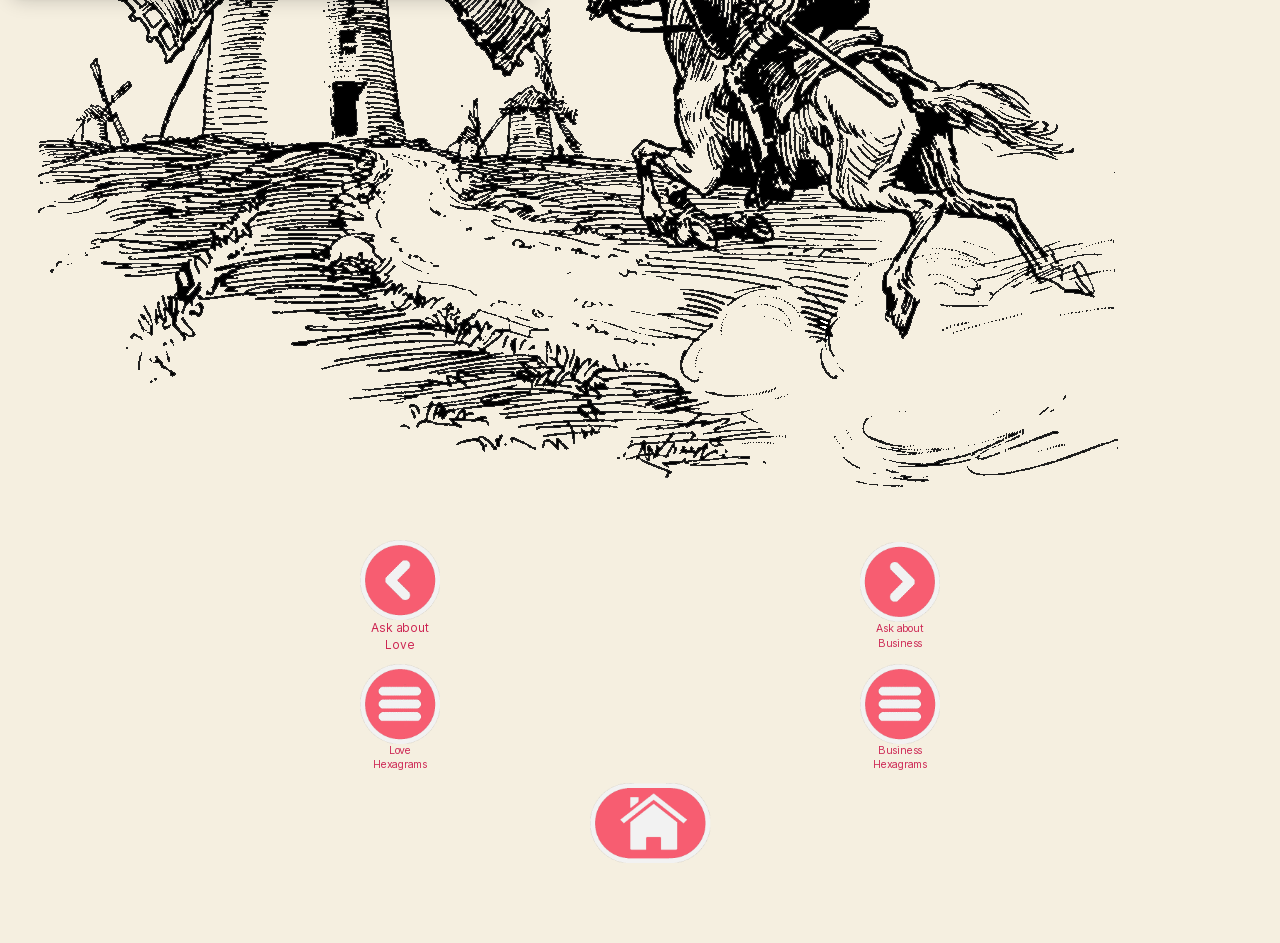Answer the question in one word or a short phrase:
What is the main topic of the left column?

Love